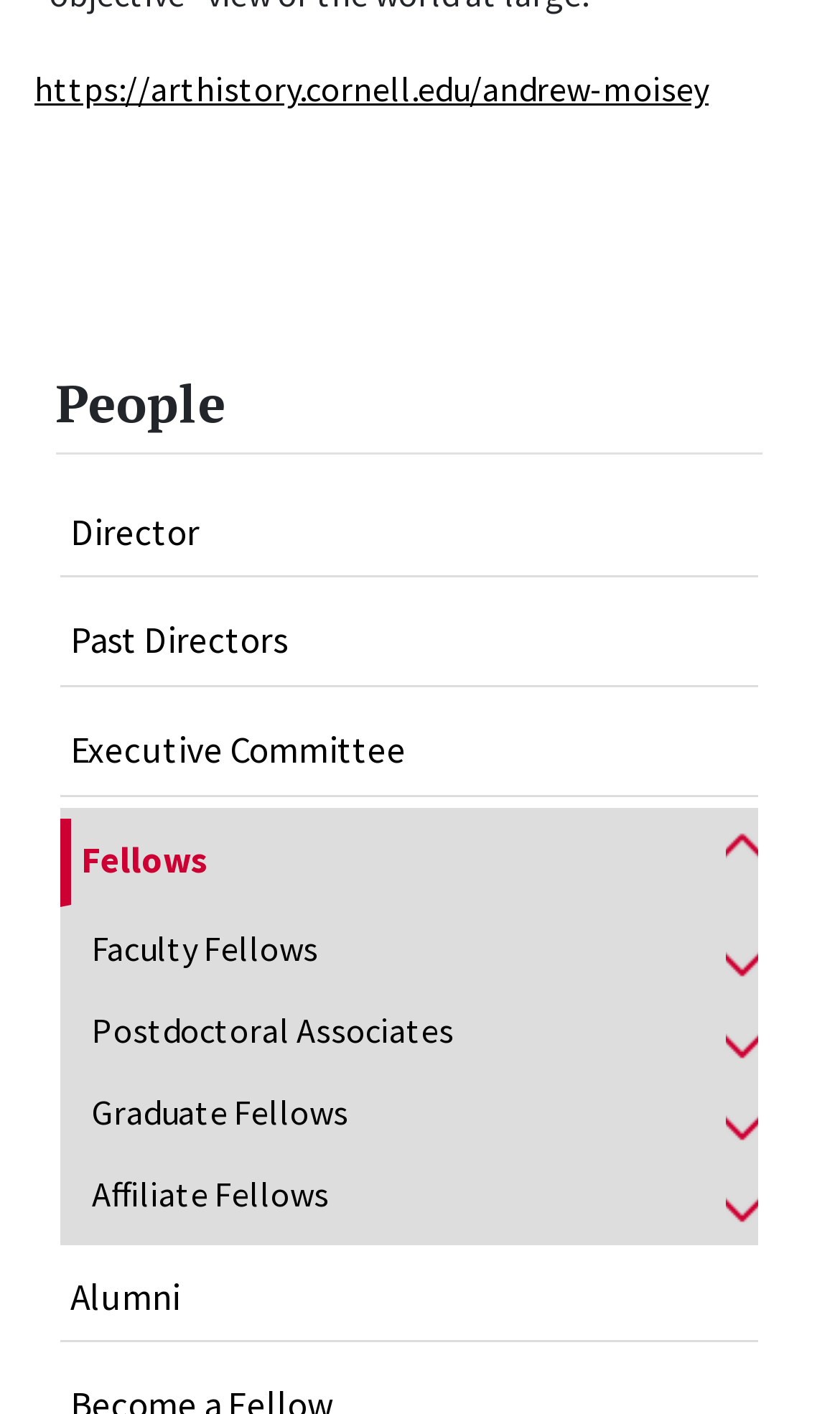Please determine the bounding box coordinates of the area that needs to be clicked to complete this task: 'View people information'. The coordinates must be four float numbers between 0 and 1, formatted as [left, top, right, bottom].

[0.067, 0.264, 0.908, 0.322]